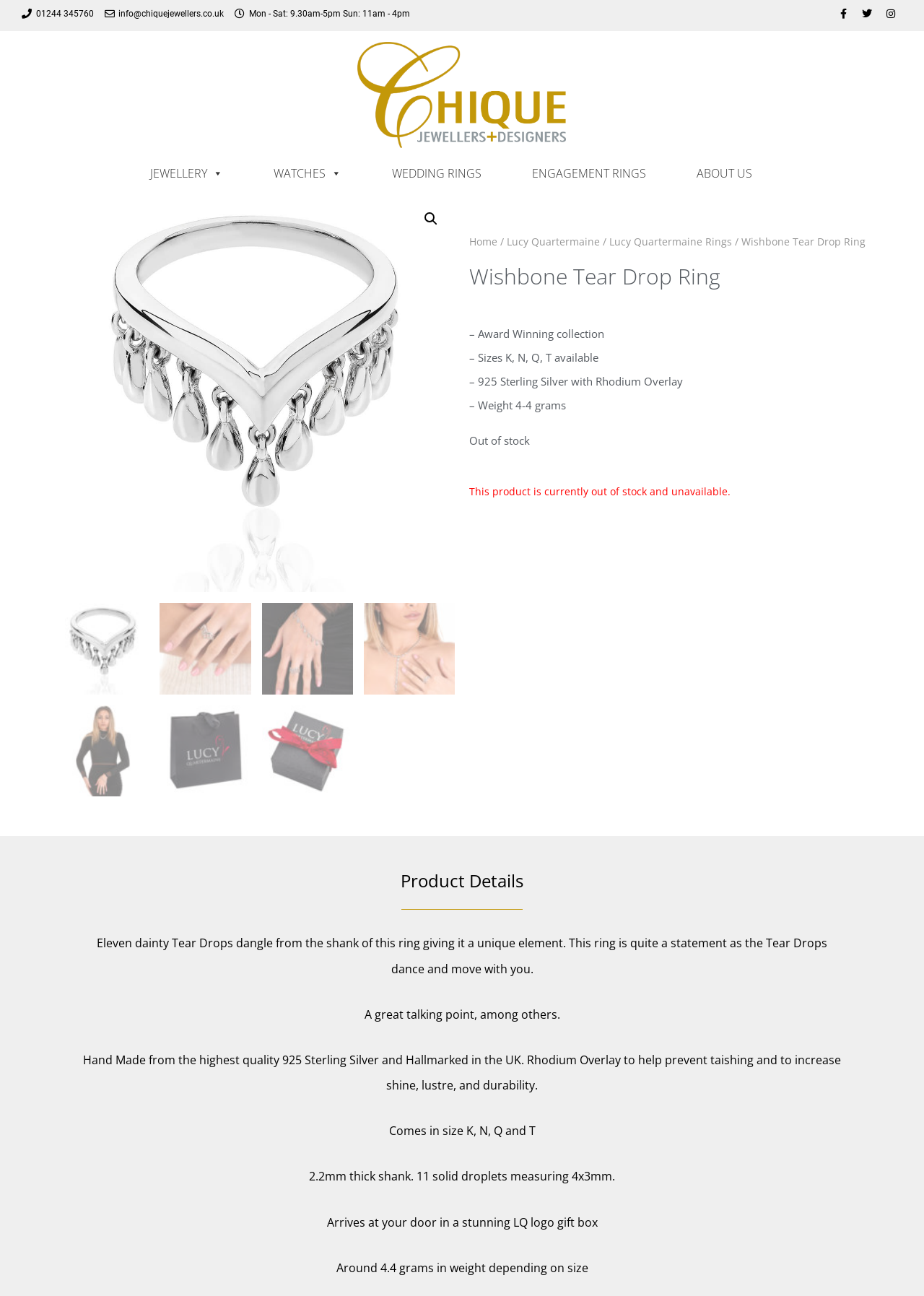Describe all the visual and textual components of the webpage comprehensively.

This webpage appears to be a product page for a jewelry item, specifically a Wishbone Tear Drop Ring from Chique Jewellers. At the top of the page, there is a header section with contact information, including a phone number, email address, and business hours. Social media links to Facebook, Twitter, and Instagram are also present in this section.

Below the header, there is a navigation menu with links to various categories, including Jewellery, Watches, Wedding Rings, Engagement Rings, and About Us. A search icon is also located in this section.

The main content of the page is dedicated to the product description. There are two large images of the Wishbone Tear Drop Ring, one on the left and one on the right, which take up most of the width of the page. Below these images, there are five smaller images of the ring from different angles.

The product description is divided into sections, with headings and bullet points. The first section lists the product's features, including its award-winning collection, available sizes, material, and weight. Below this, there is a notification that the product is currently out of stock.

The next section, titled "Product Details," provides a detailed description of the ring, including its design, materials, and dimensions. This section also mentions that the ring comes in a gift box and provides information about its weight.

At the bottom of the page, there is a breadcrumb navigation menu that shows the path from the homepage to the current product page.